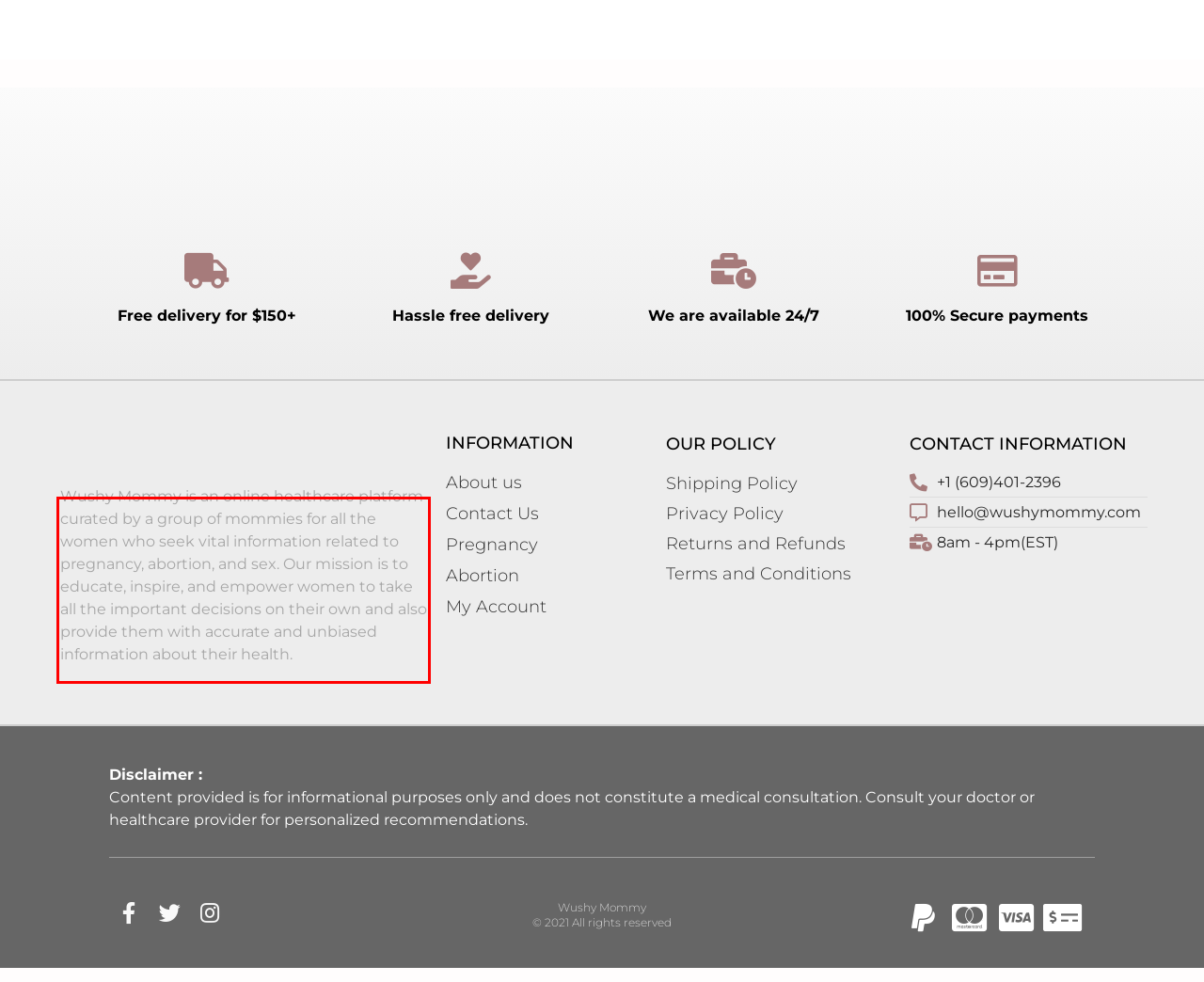Extract and provide the text found inside the red rectangle in the screenshot of the webpage.

Wushy Mommy is an online healthcare platform curated by a group of mommies for all the women who seek vital information related to pregnancy, abortion, and sex. Our mission is to educate, inspire, and empower women to take all the important decisions on their own and also provide them with accurate and unbiased information about their health.